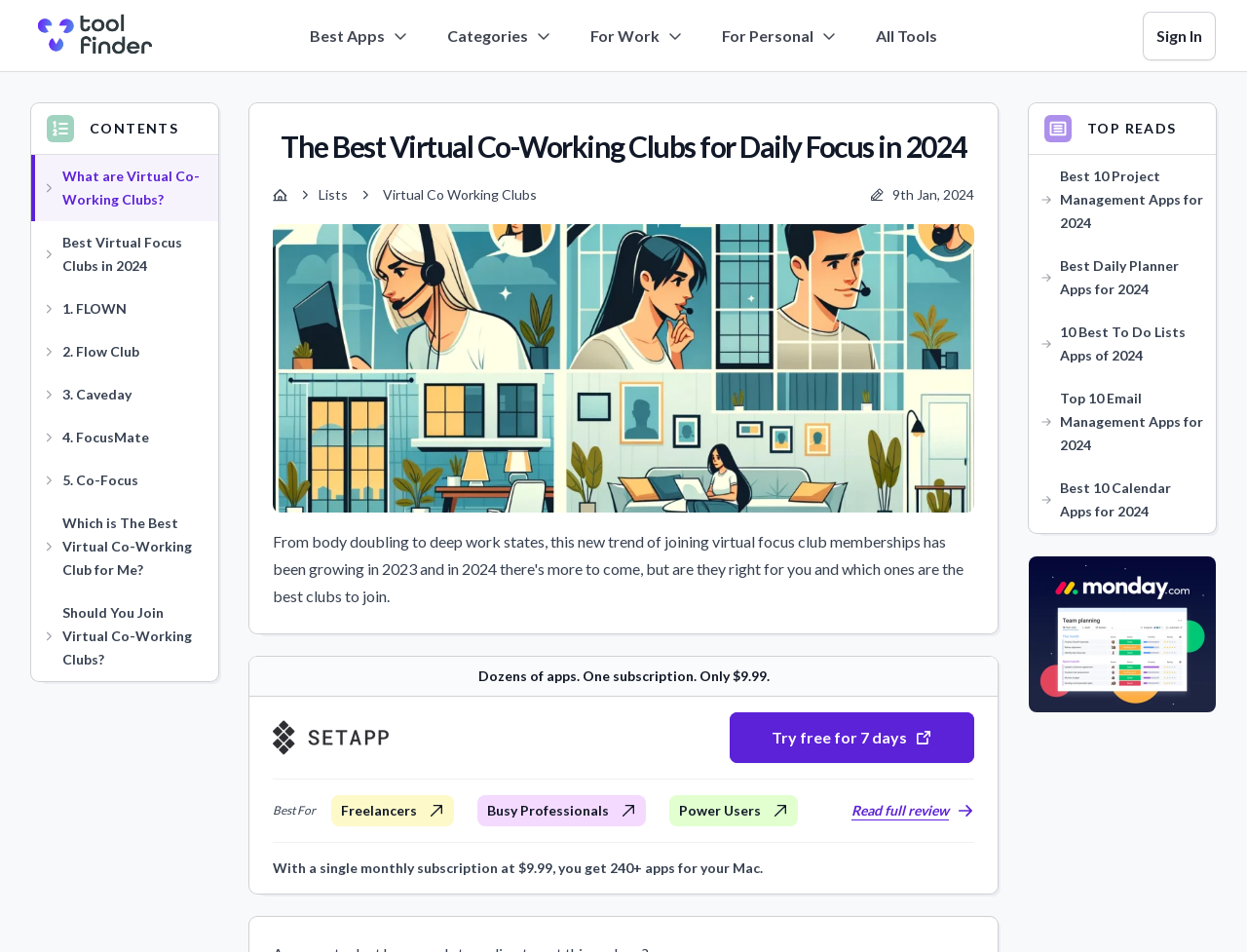Locate the bounding box coordinates of the element I should click to achieve the following instruction: "Click the 'Best Apps' button".

[0.248, 0.025, 0.327, 0.05]